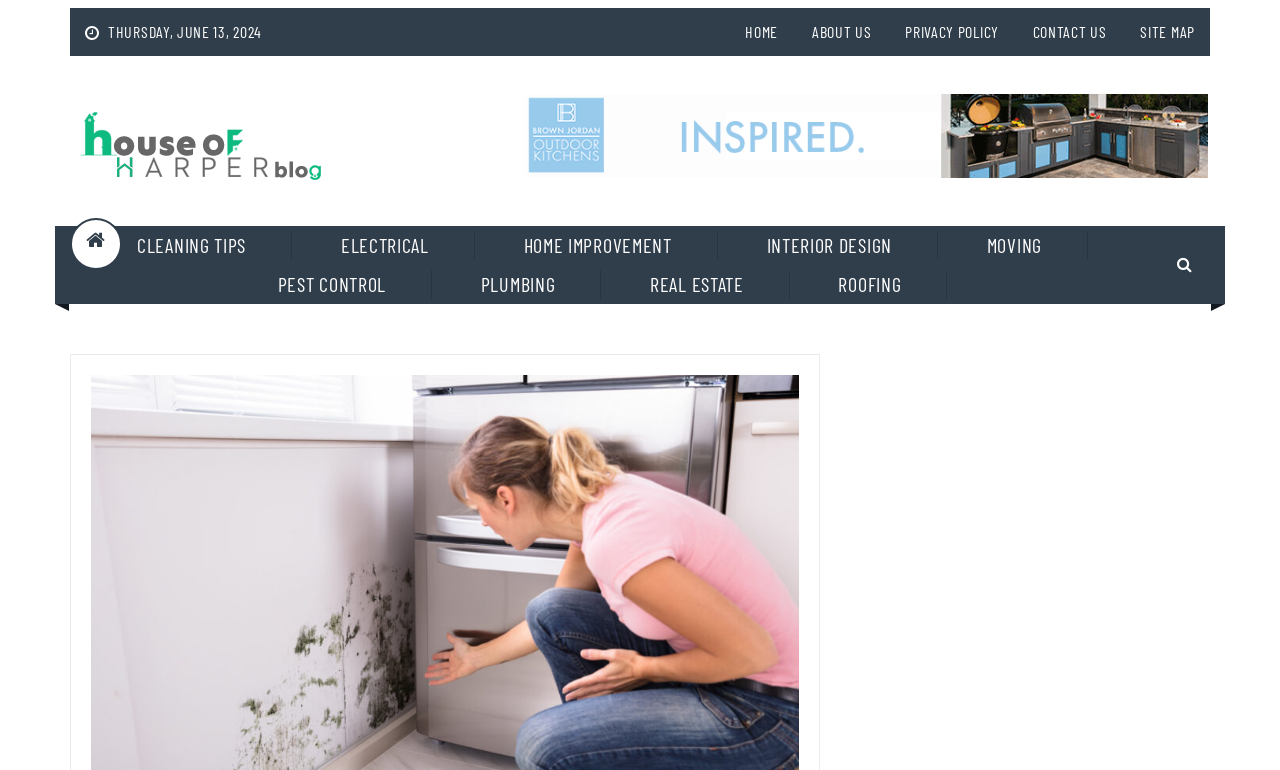Identify the coordinates of the bounding box for the element that must be clicked to accomplish the instruction: "view real estate".

[0.473, 0.351, 0.617, 0.388]